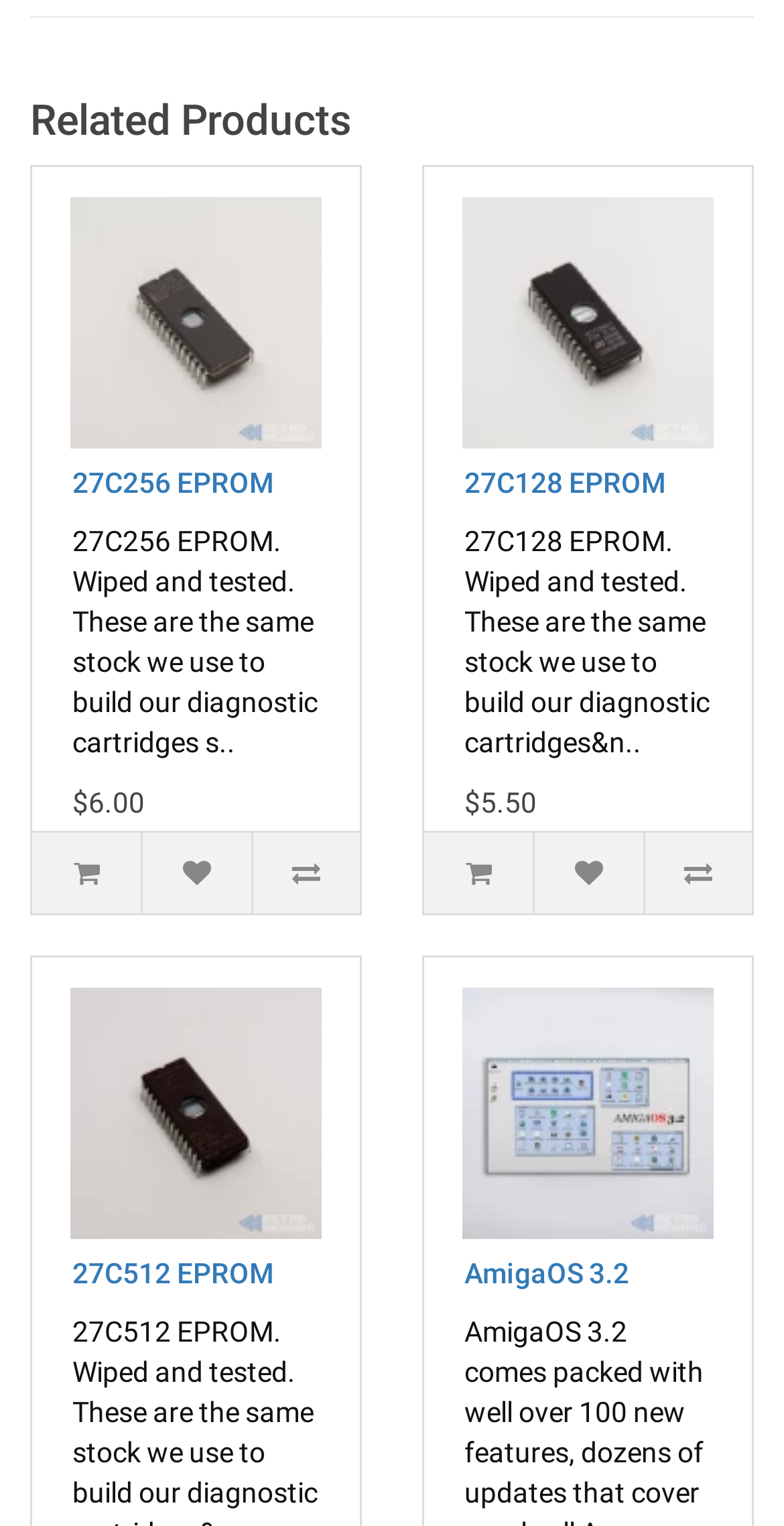Based on the provided description, "alt="27C128 EPROM" title="27C128 EPROM"", find the bounding box of the corresponding UI element in the screenshot.

[0.541, 0.13, 0.959, 0.295]